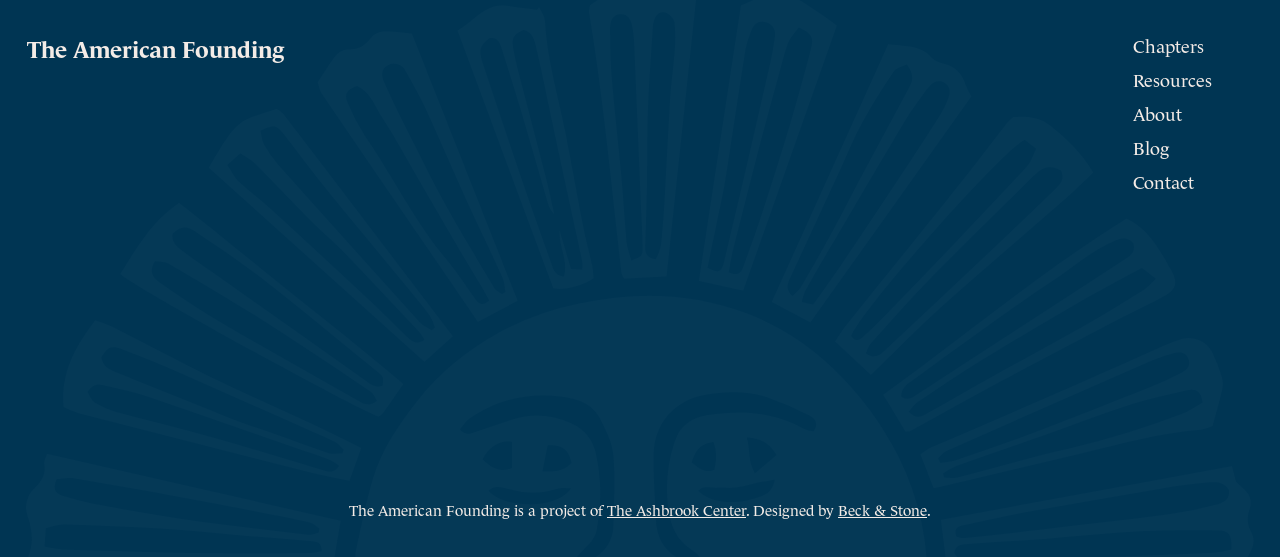How many links are there in the top navigation bar?
Based on the image content, provide your answer in one word or a short phrase.

6